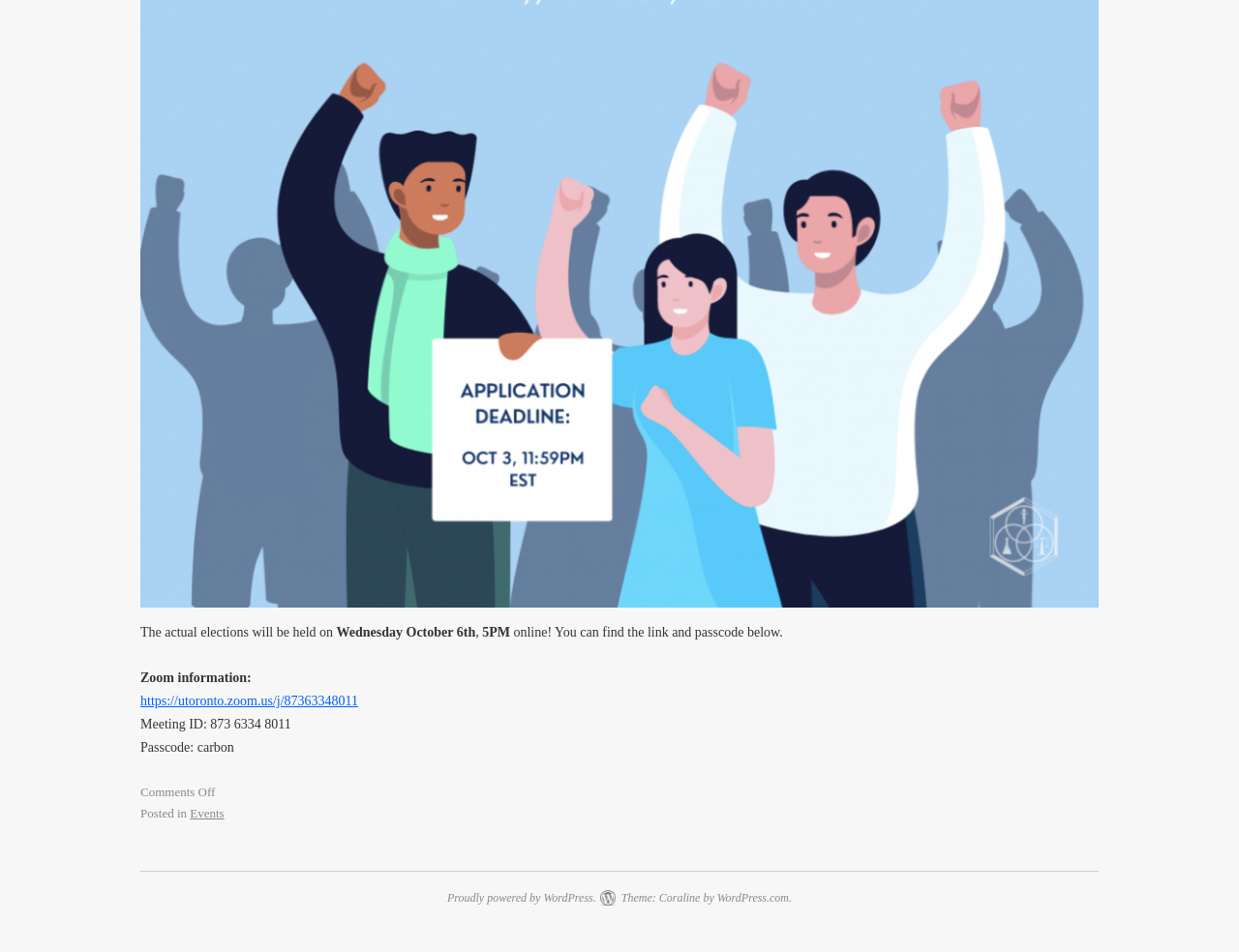Identify the bounding box for the UI element that is described as follows: "Proudly powered by WordPress.".

[0.361, 0.936, 0.481, 0.951]